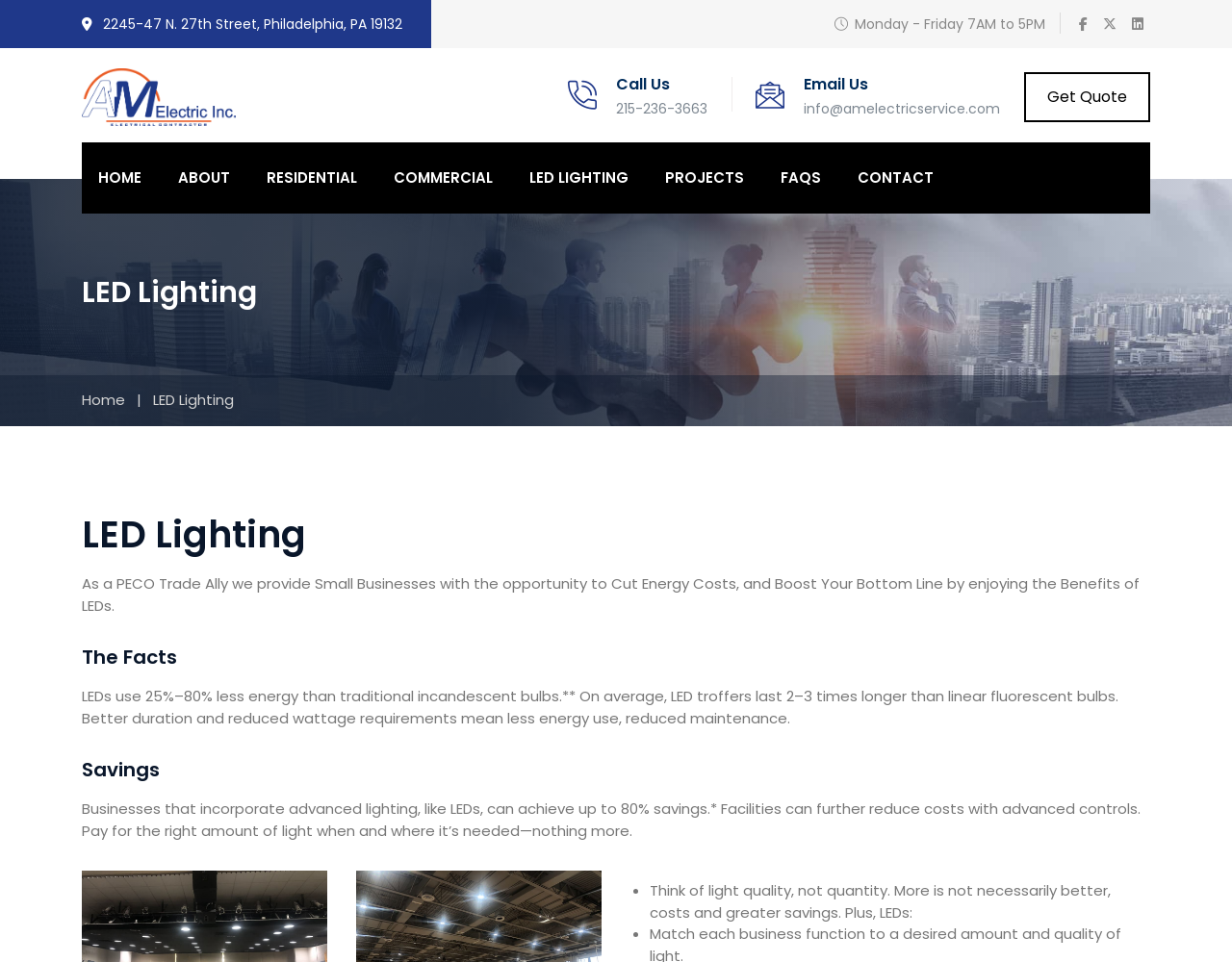Can you specify the bounding box coordinates of the area that needs to be clicked to fulfill the following instruction: "Go to the HOME page"?

[0.07, 0.148, 0.124, 0.222]